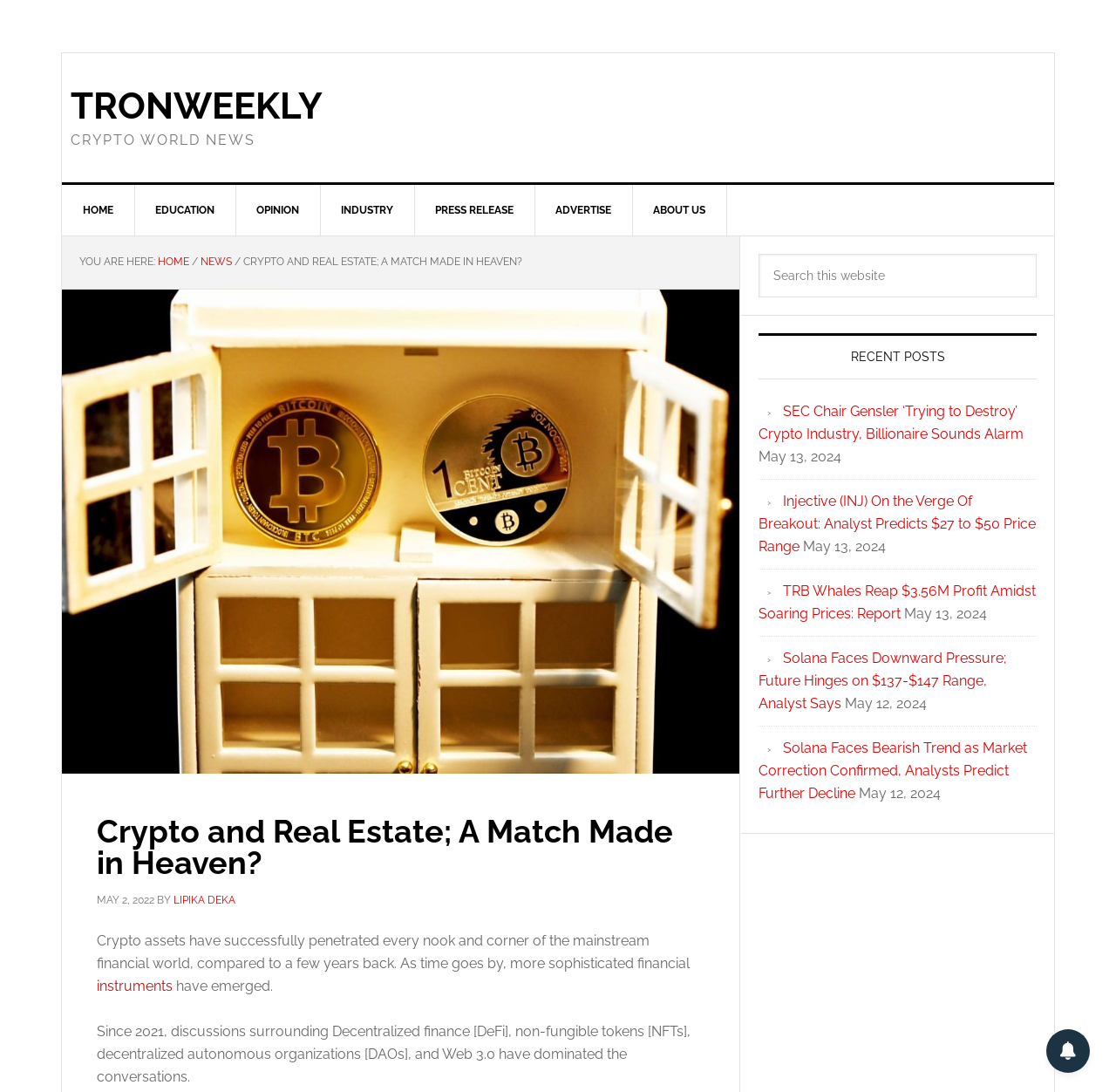Locate the bounding box of the UI element based on this description: "Press Release". Provide four float numbers between 0 and 1 as [left, top, right, bottom].

[0.371, 0.169, 0.48, 0.216]